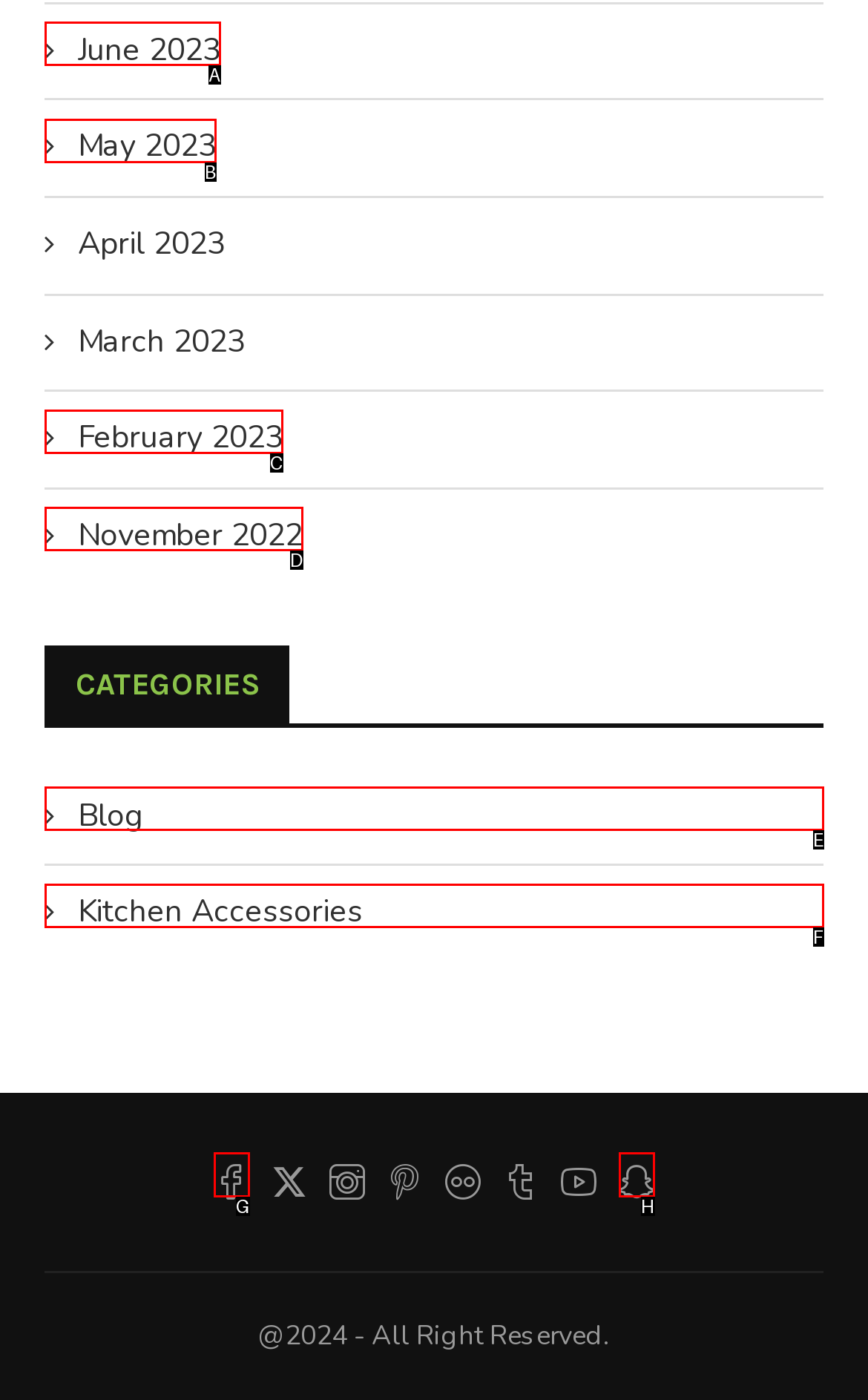Determine which HTML element corresponds to the description: June 2023. Provide the letter of the correct option.

A